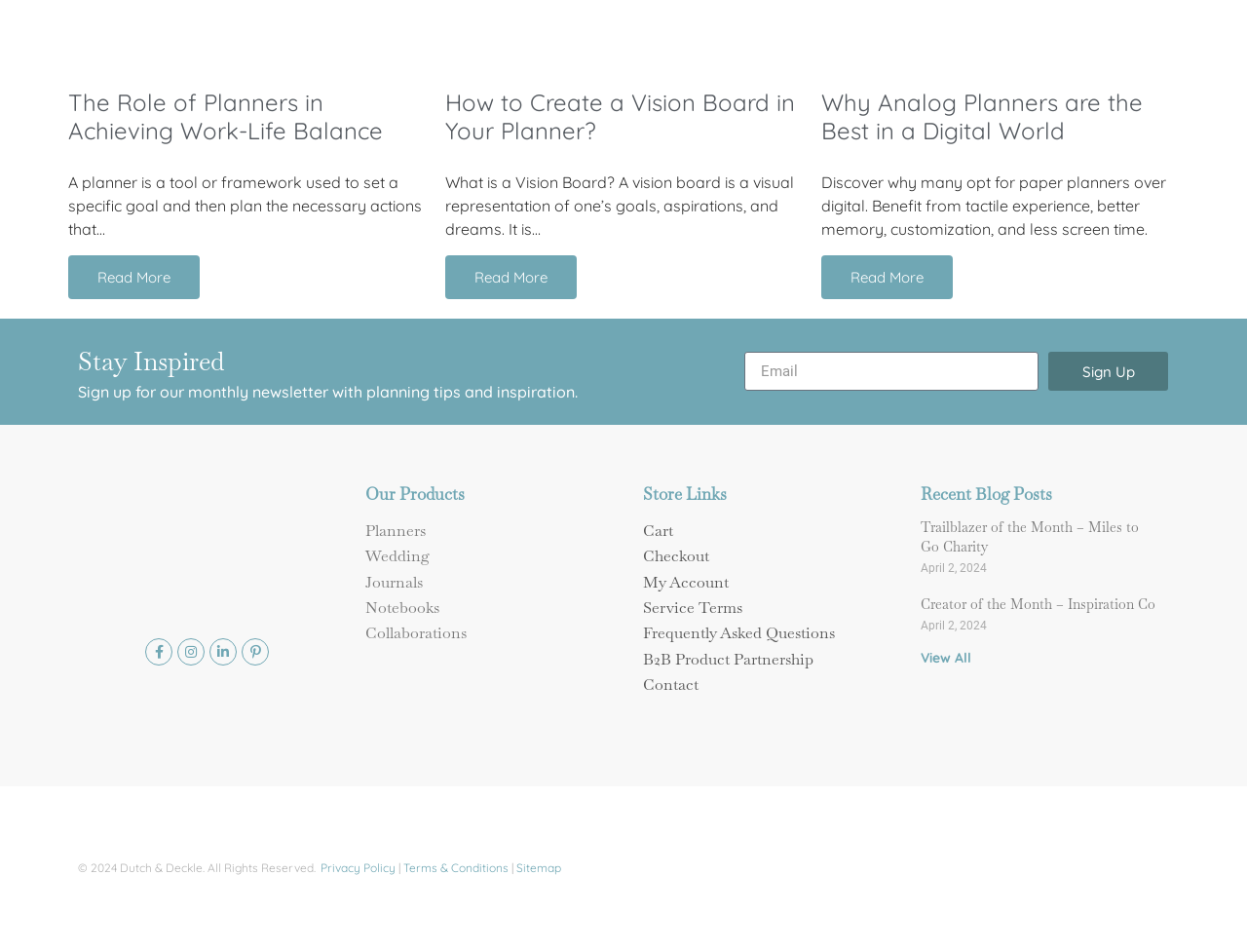Identify the bounding box coordinates for the UI element described as: "Collaborations". The coordinates should be provided as four floats between 0 and 1: [left, top, right, bottom].

[0.293, 0.652, 0.484, 0.68]